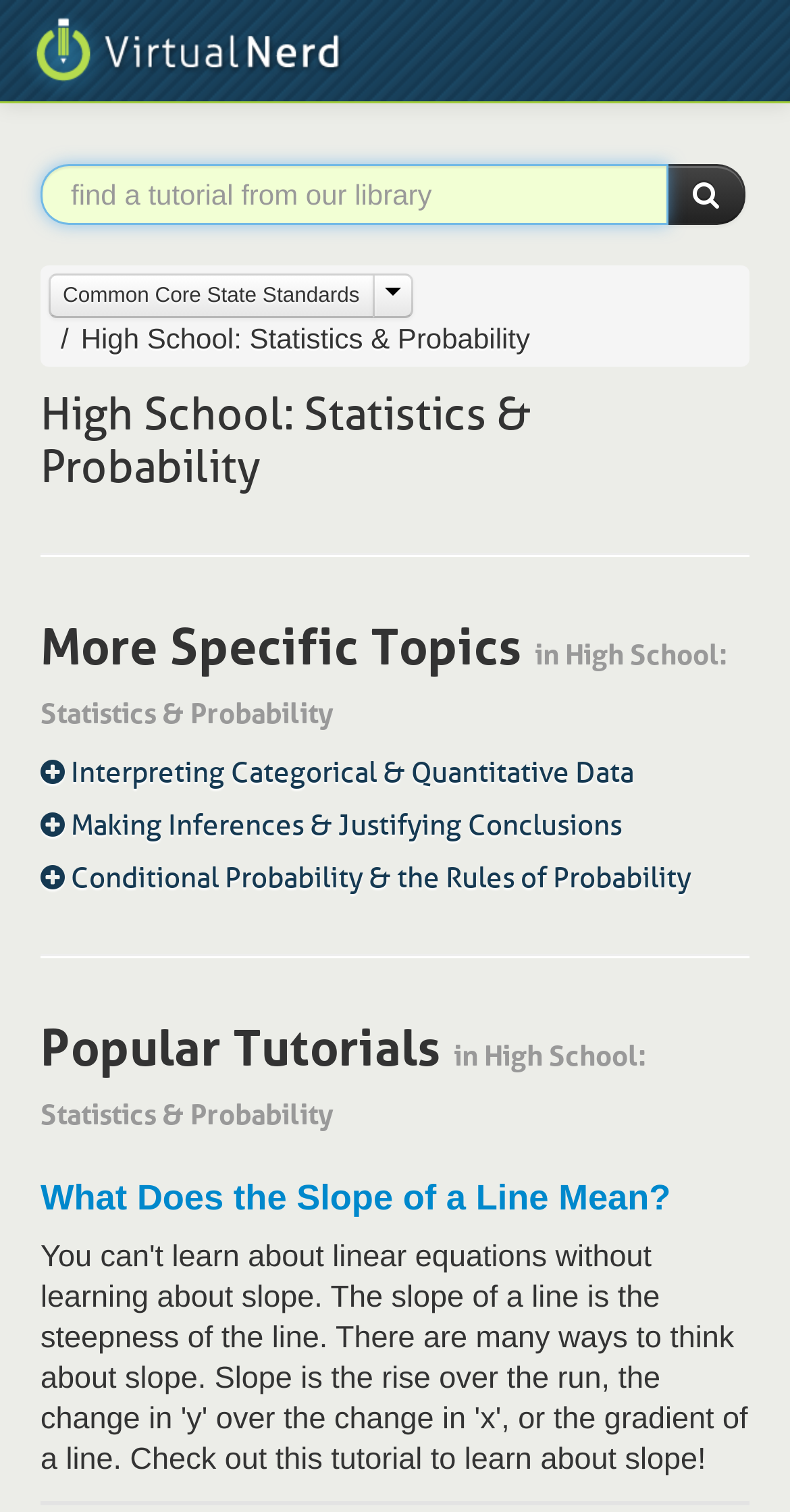Give the bounding box coordinates for the element described as: "parent_node: Common Core State Standards".

[0.471, 0.181, 0.522, 0.211]